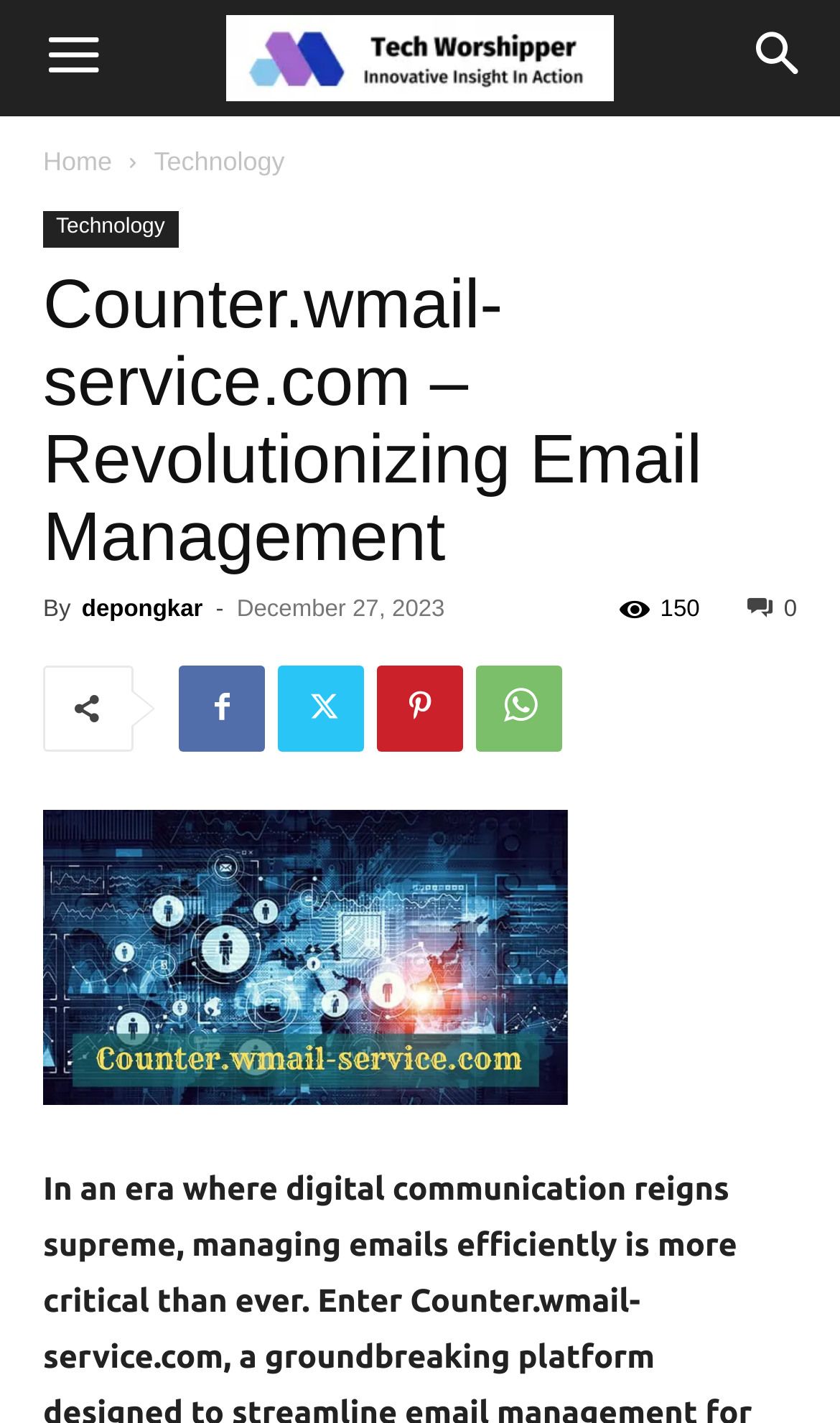Provide a one-word or one-phrase answer to the question:
How many social media links are there?

4